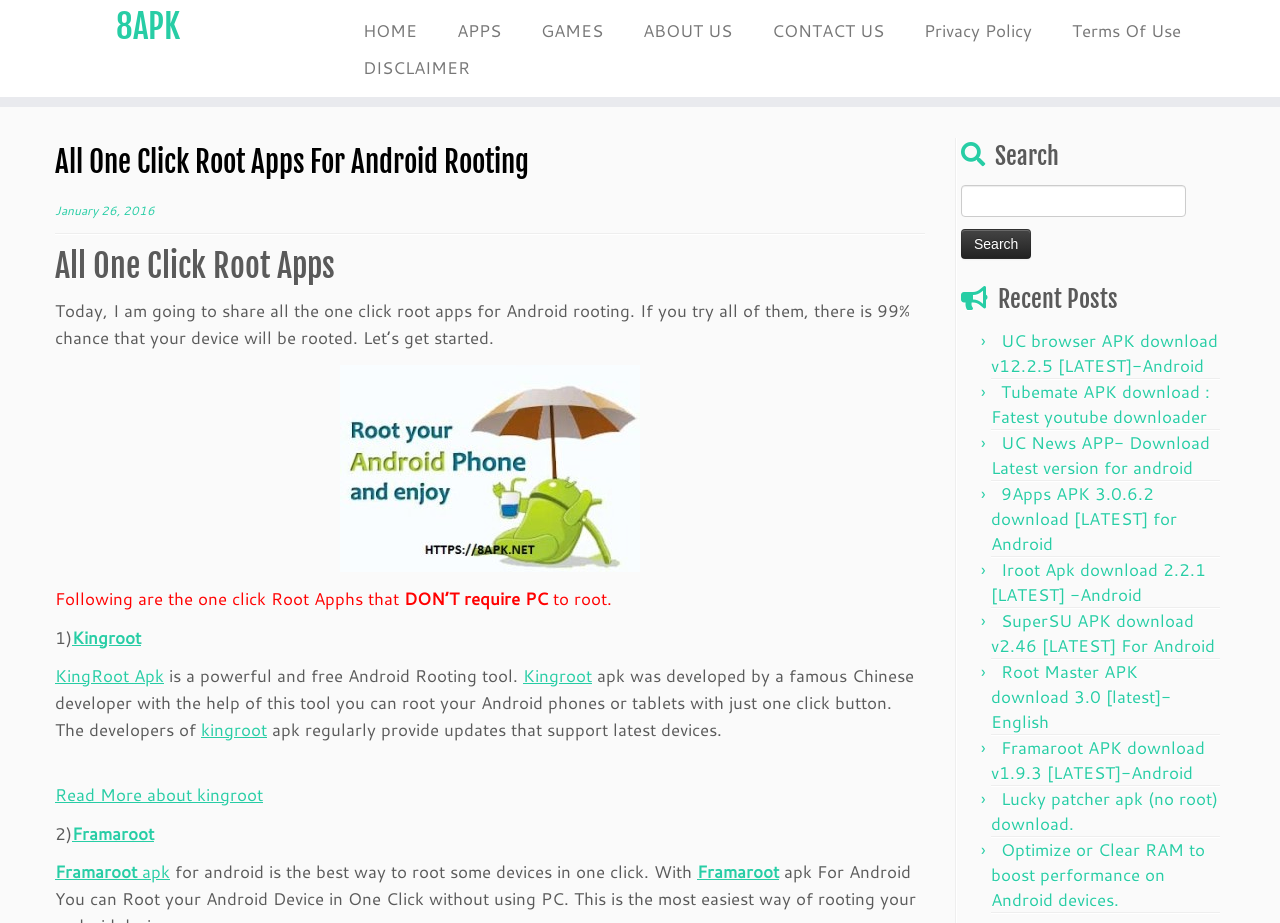What is the purpose of the search bar?
Please give a detailed and thorough answer to the question, covering all relevant points.

The search bar is located on the right-hand side of the webpage and allows users to search for specific apps or keywords, likely to find relevant information or downloads related to Android rooting.